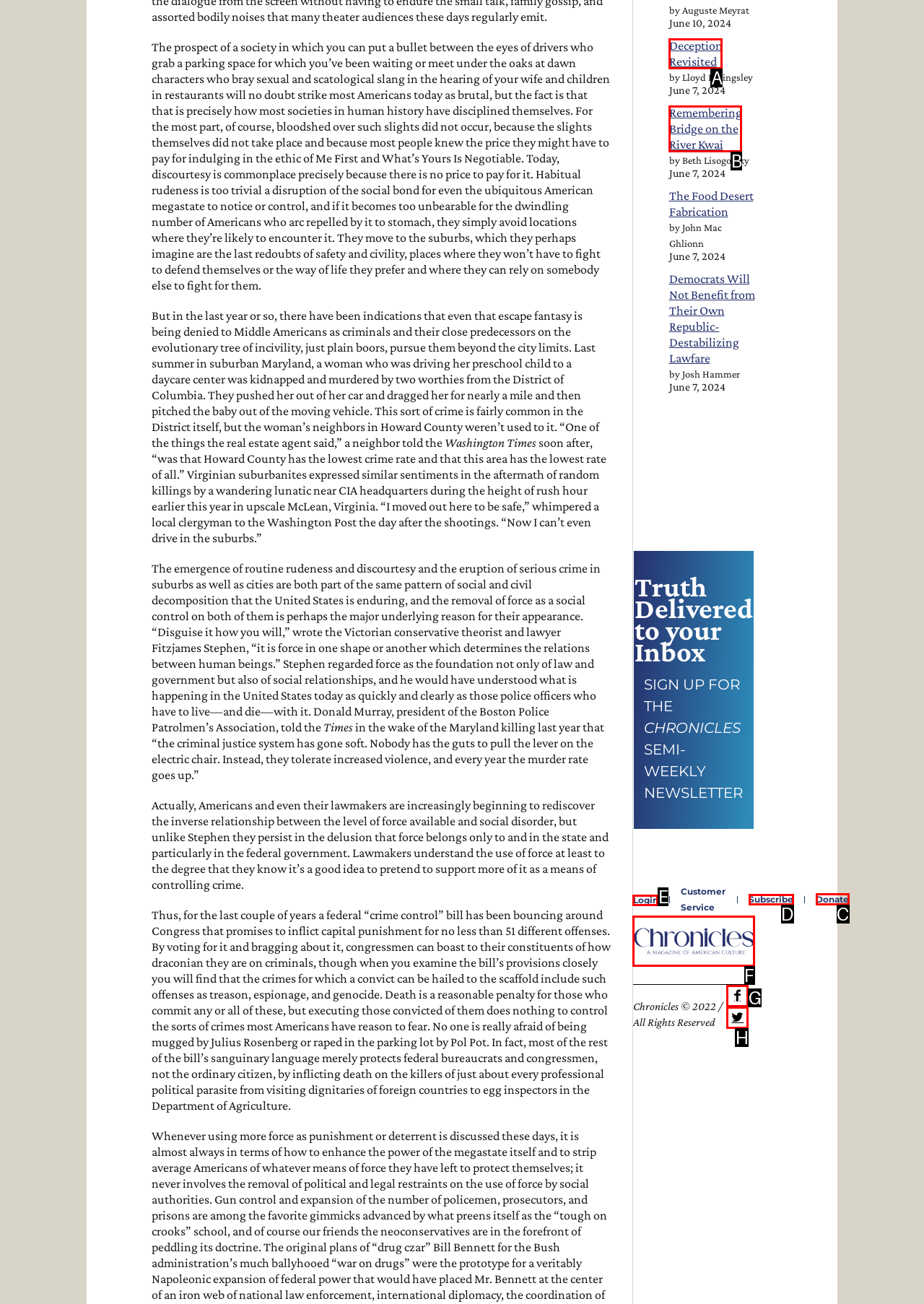Given the instruction: Donate to Chronicles, which HTML element should you click on?
Answer with the letter that corresponds to the correct option from the choices available.

C